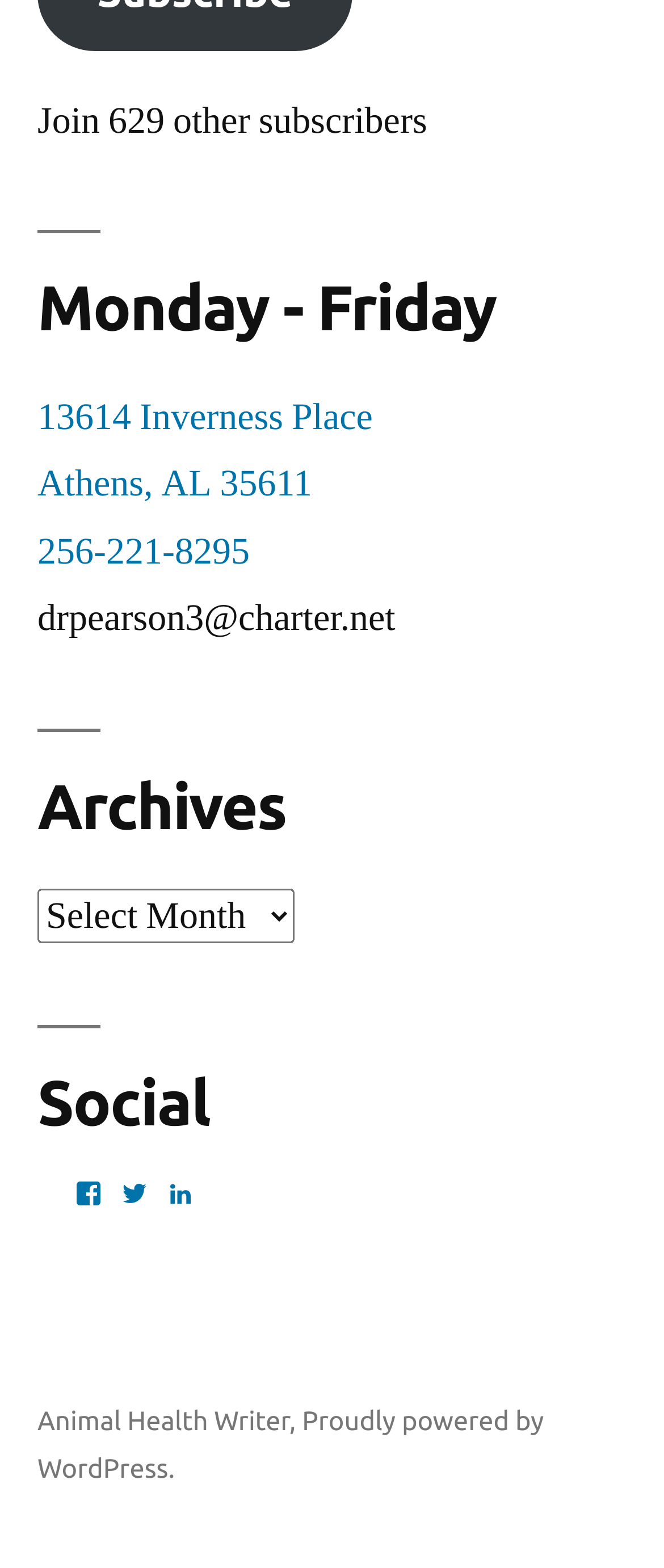What is the address of the author?
Based on the image, answer the question with as much detail as possible.

I found the address by looking at the link element with the text '13614 Inverness Place Athens, AL 35611' which is located at the top of the webpage, below the 'Monday - Friday' heading.